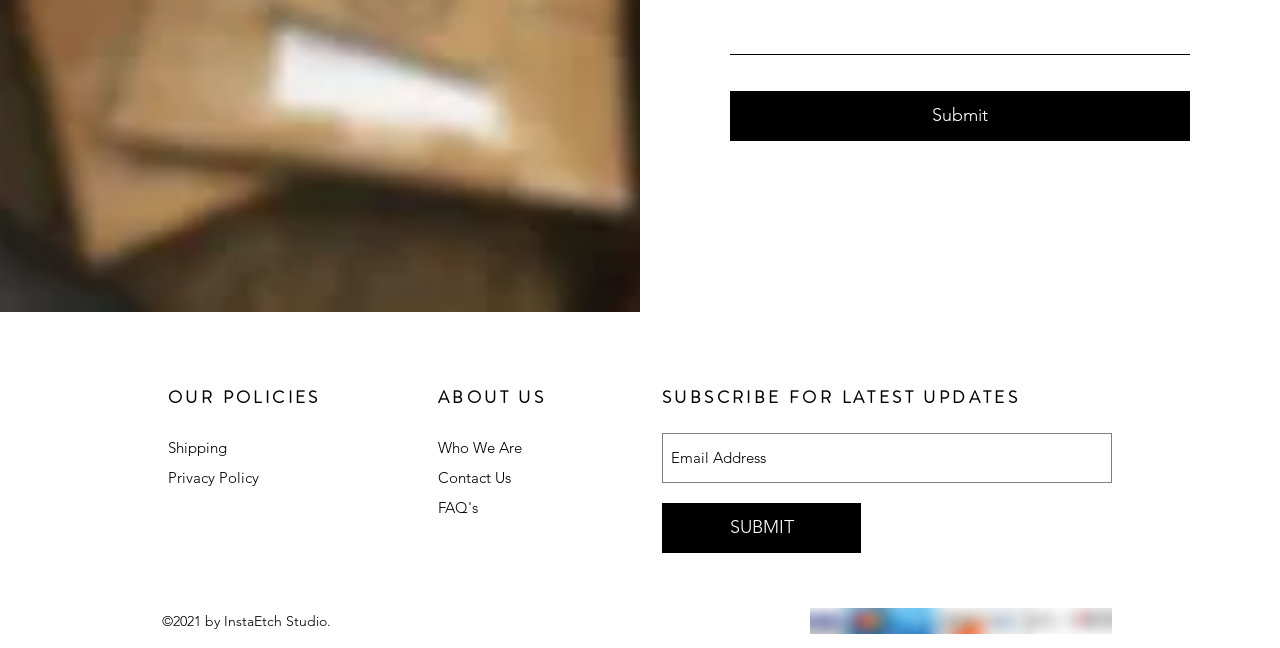What is the purpose of the textbox?
Answer with a single word or phrase, using the screenshot for reference.

Email Address